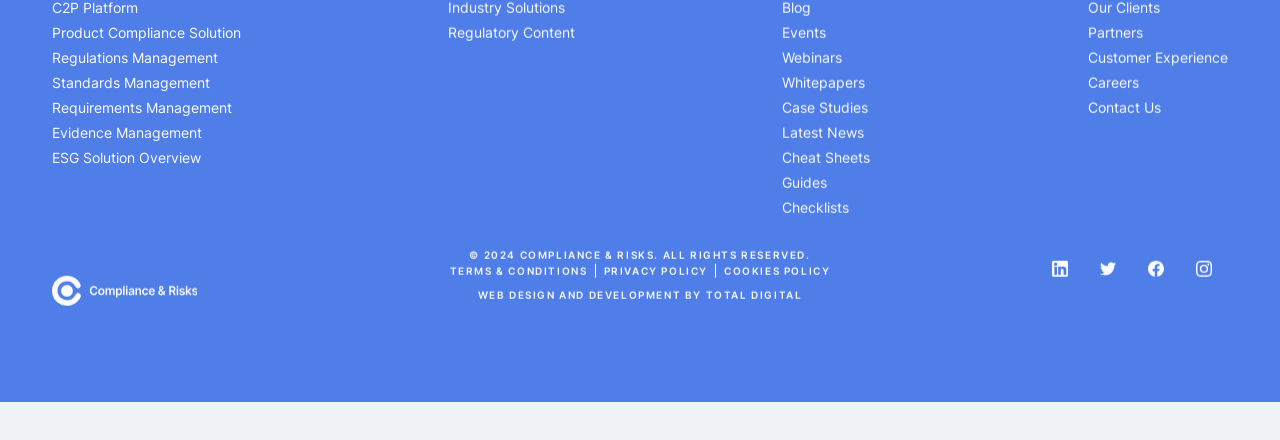Please find the bounding box for the UI element described by: "Make A Donation".

None